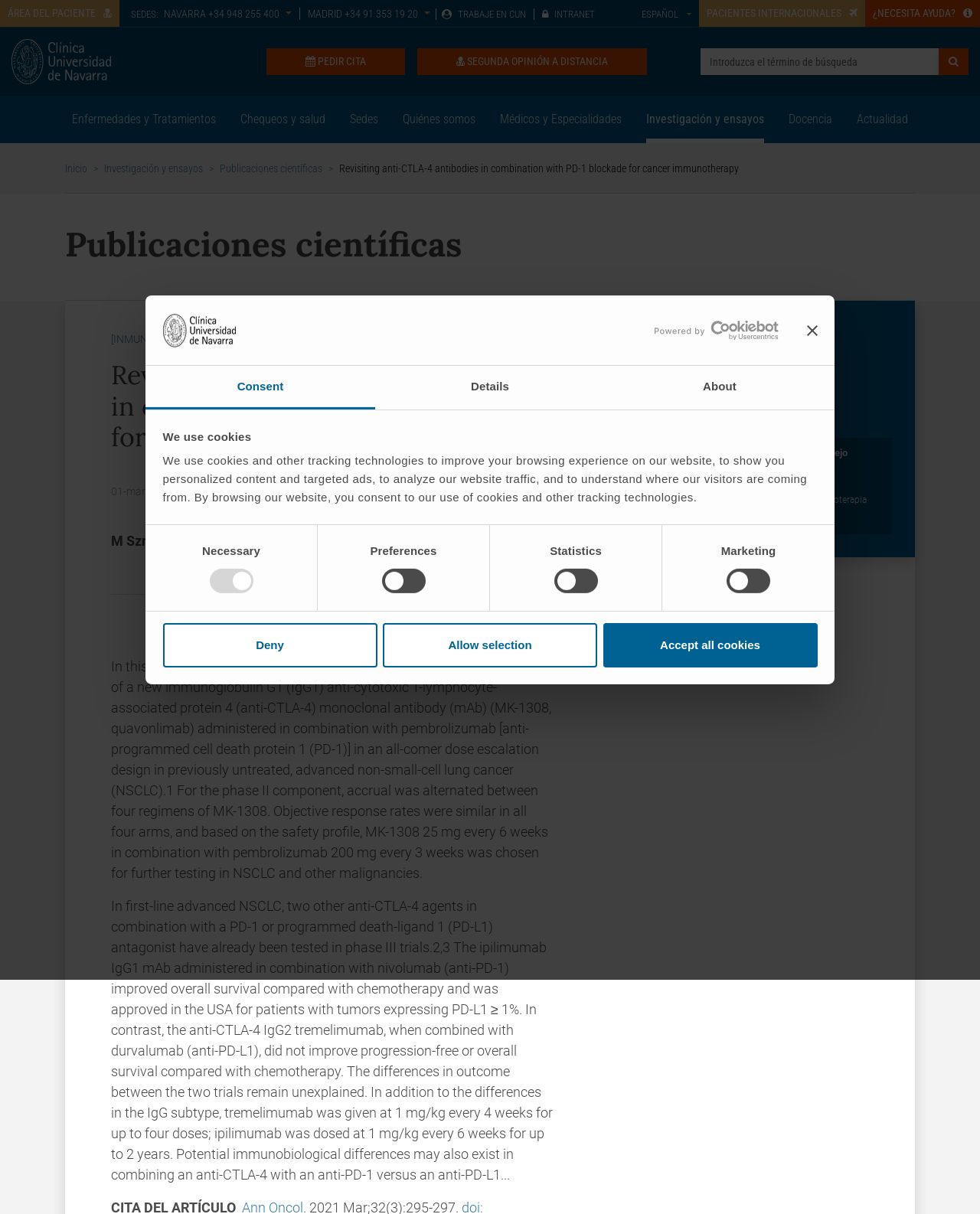Create an elaborate caption for the webpage.

This webpage is about a scientific publication from 2021 in the field of immunology and cancer immunotherapy, specifically discussing anti-CTLA-4 antibodies in combination with PD-1 blockade. The publication is from the Annals of Oncology journal.

At the top of the page, there is a cookie consent banner with a logo and a "Close banner" button. Below the banner, there are several tabs, including "Consent", "Details", and "About". The "Consent" tab is selected by default and contains a description of the website's use of cookies and tracking technologies.

On the left side of the page, there is a navigation menu with links to various sections, including "Patients", "International Patients", "Need Help?", and "Spanish". There is also a search bar and several buttons, including "Second Opinion", "Request an Appointment", and "Investigation and Trials".

The main content of the page is divided into several sections. The first section has a heading with the title of the publication and a brief description. Below the heading, there is a list of authors, including M. Sznol and I. Melero. The next section contains a summary of the publication, discussing a phase I/II trial of a new immunoglobulin G1 anti-CTLA-4 monoclonal antibody in combination with pembrolizumab in advanced non-small-cell lung cancer.

The page also features a section titled "Our Authors" with a table containing information about the authors, including their names, images, and links to their curricula.